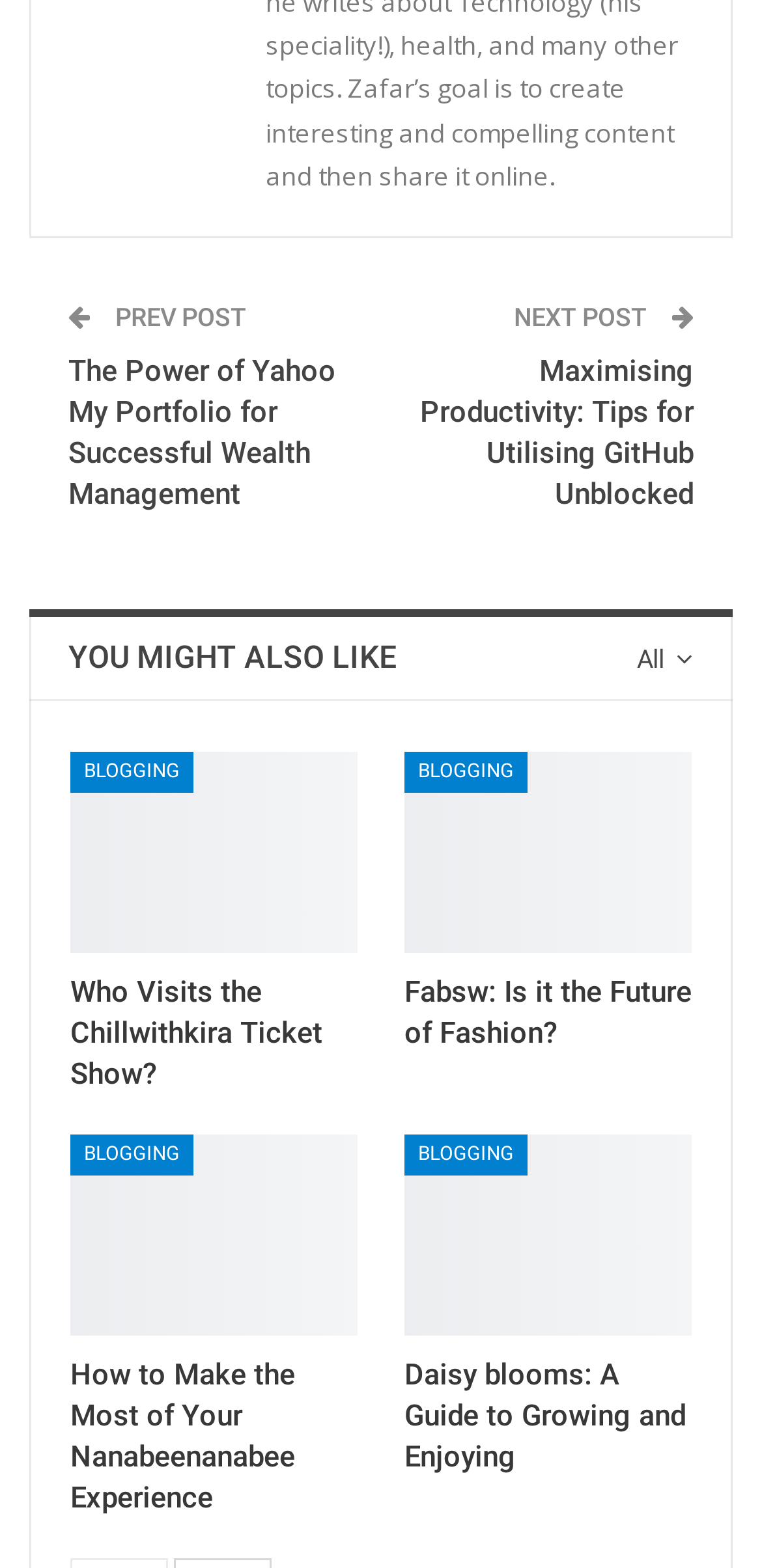Extract the bounding box coordinates for the UI element described by the text: "Blogging". The coordinates should be in the form of [left, top, right, bottom] with values between 0 and 1.

[0.092, 0.479, 0.254, 0.505]